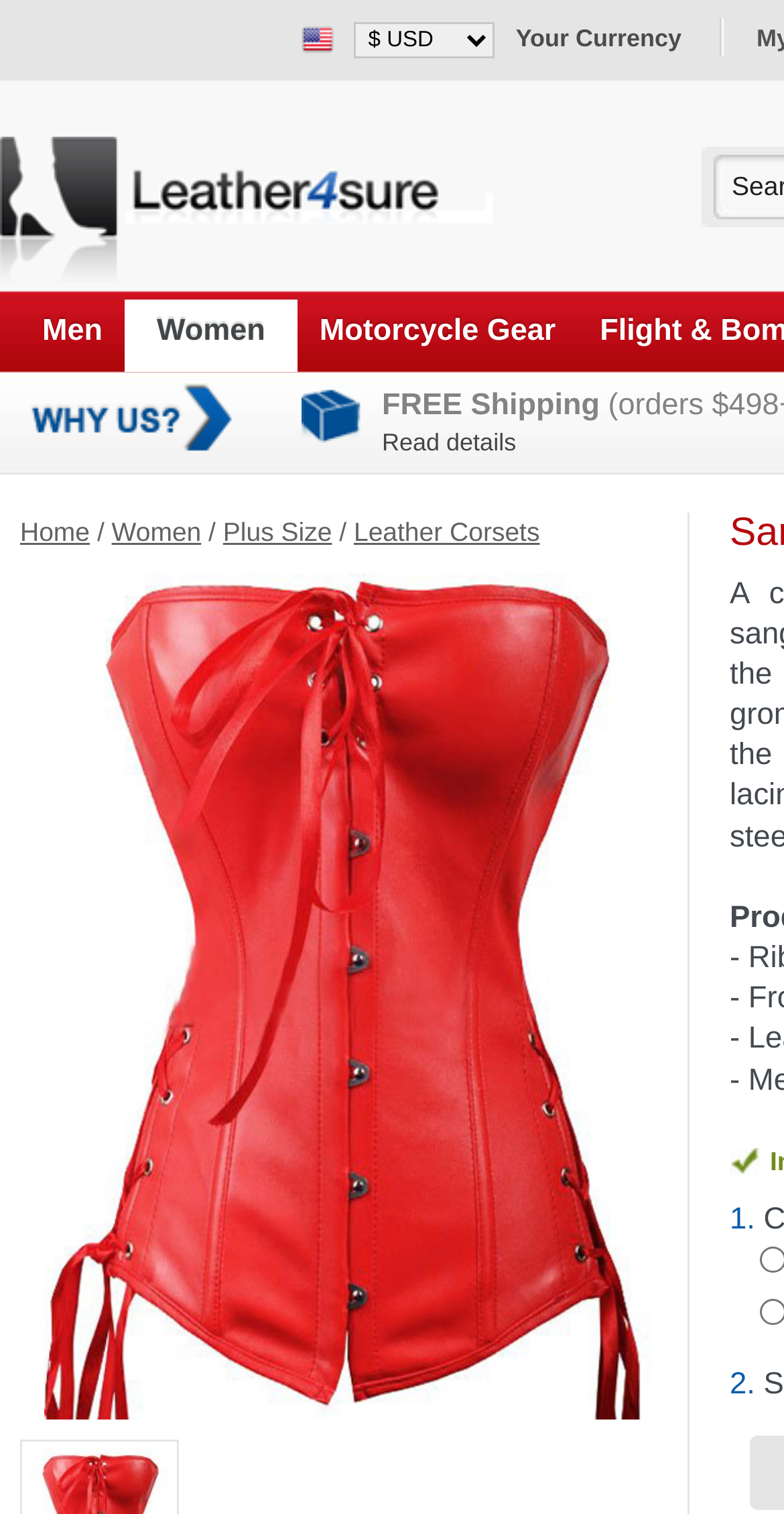Locate the bounding box coordinates of the element that needs to be clicked to carry out the instruction: "Explore Motorcycle Gear". The coordinates should be given as four float numbers ranging from 0 to 1, i.e., [left, top, right, bottom].

[0.379, 0.198, 0.737, 0.238]